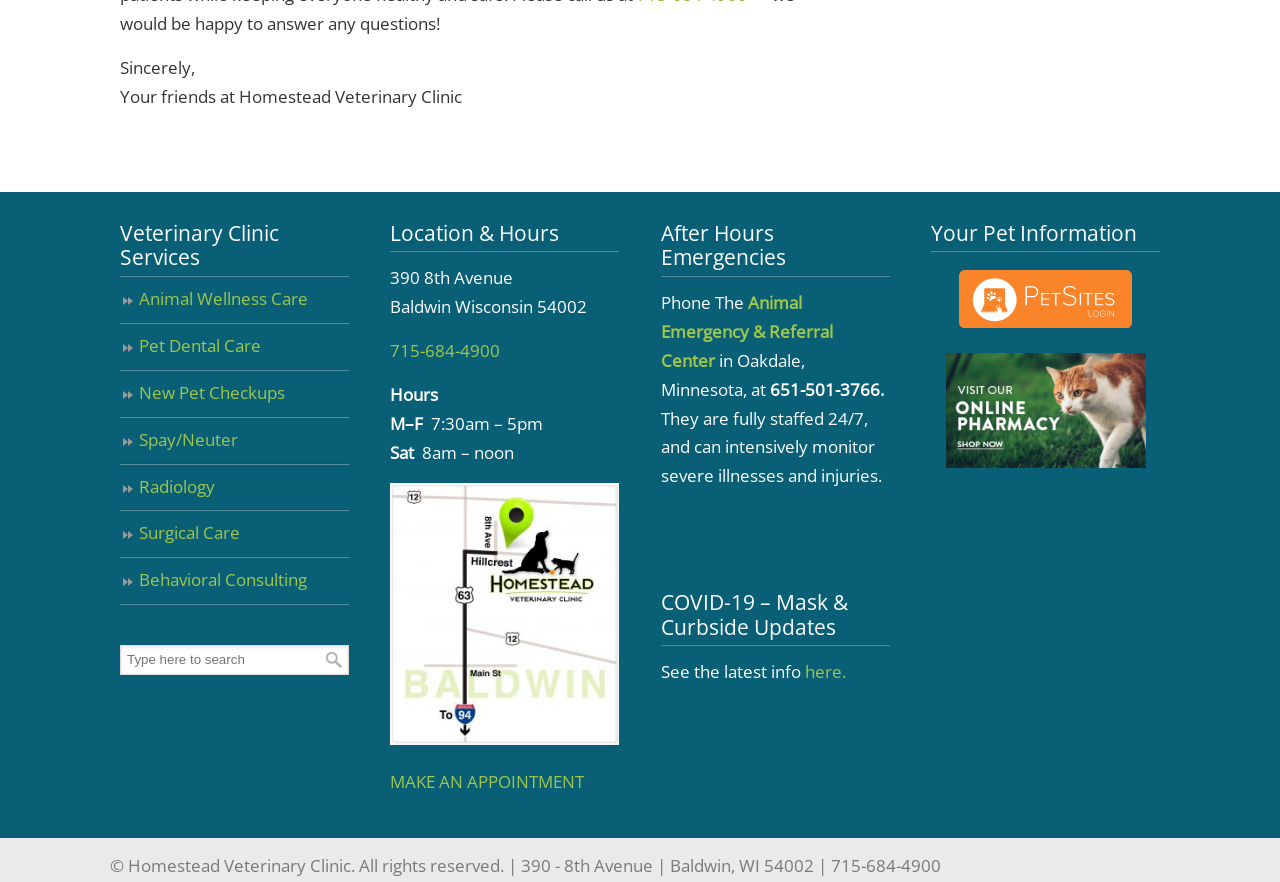What are the hours of operation for the veterinary clinic on Saturdays?
Using the details from the image, give an elaborate explanation to answer the question.

I found the answer by looking at the section 'Location & Hours', where it lists the hours of operation for the veterinary clinic, including Saturdays from 8am to noon.